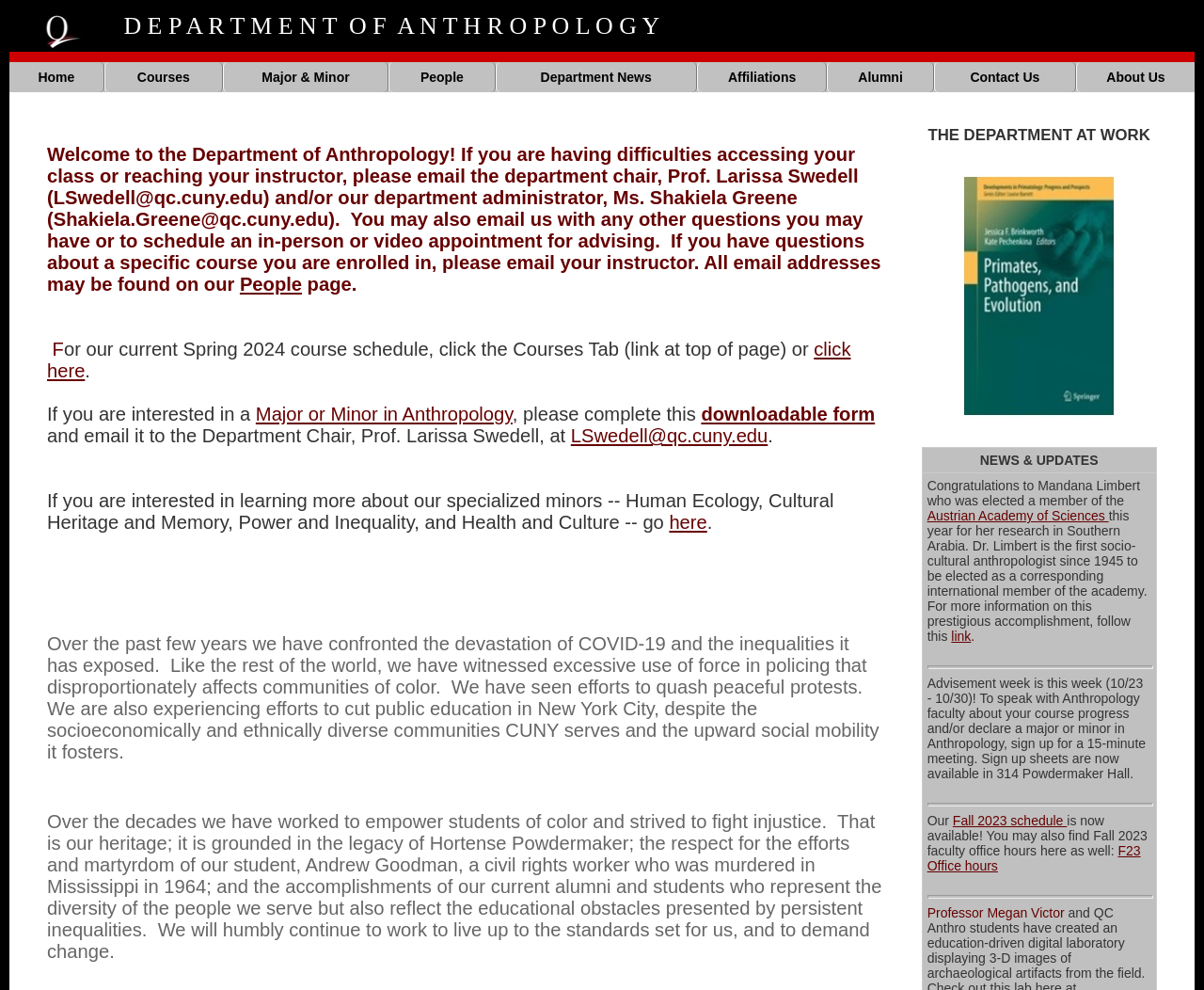What is the email address of the department chair?
Using the visual information, respond with a single word or phrase.

LSwedell@qc.cuny.edu